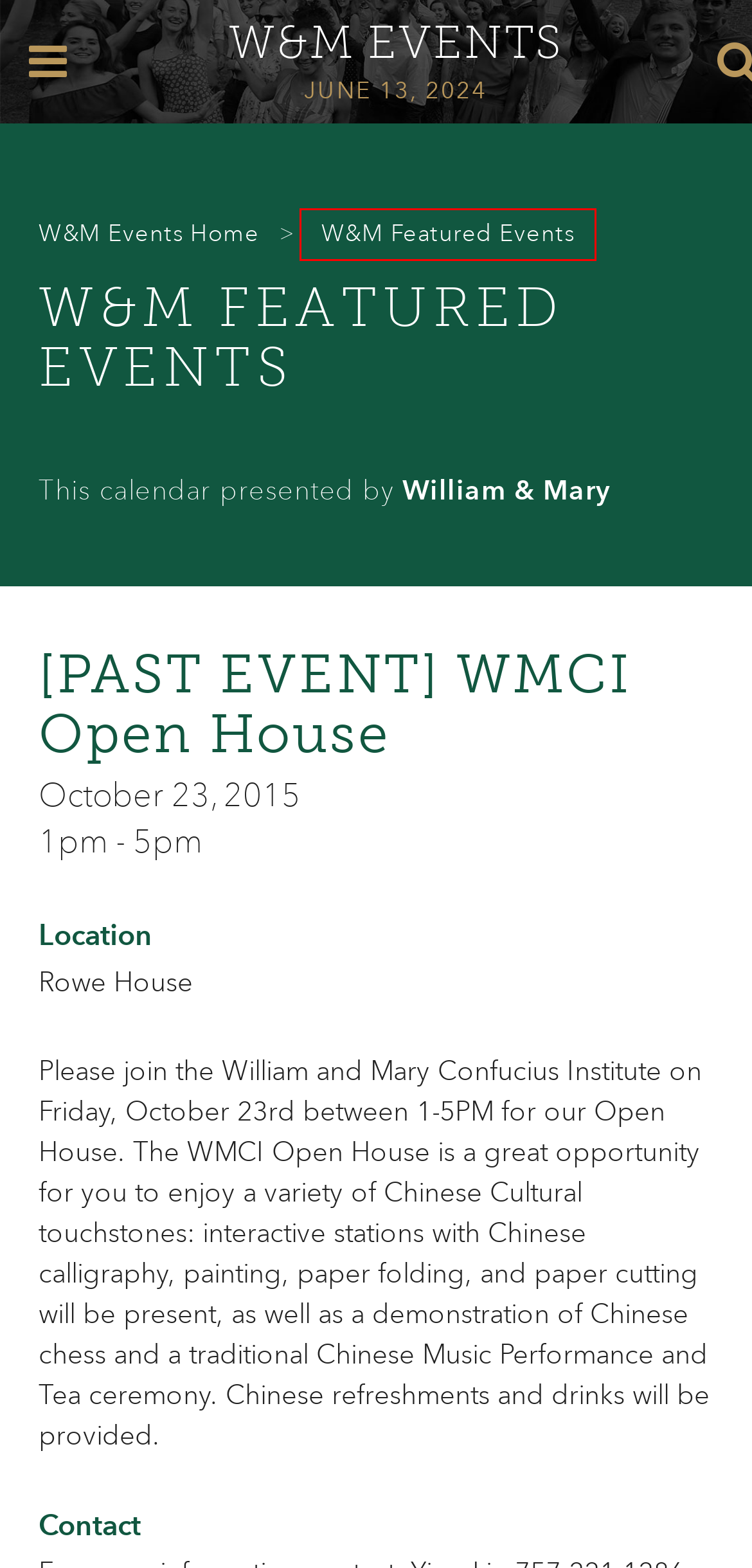A screenshot of a webpage is given with a red bounding box around a UI element. Choose the description that best matches the new webpage shown after clicking the element within the red bounding box. Here are the candidates:
A. Calendar • Williamsburg, VA • CivicEngage
B. October 22, 2015 - W&M Featured Events
C. Upcoming - W&M Featured Events
D. Privacy & Security Statement | William & Mary
E. October 04, 2015 - W&M Featured Events
F. Upcoming - William & Mary Athletics Events
G. October 05, 2015 - W&M Featured Events
H. Home - W&M Featured Events

C